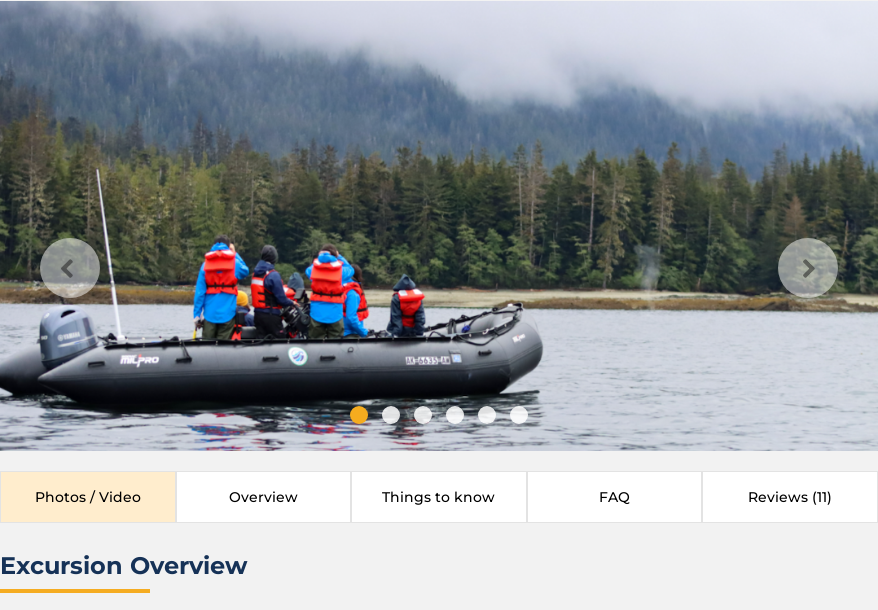Generate a comprehensive caption that describes the image.

The image showcases an exhilarating Zodiac expedition on the waters near Ketchikan, Alaska, where a group of adventurers, clad in colorful jackets and buoyant life vests, are navigating through the serene and stunning landscape. Surrounded by lush forests and the misty mountains typical of the Alaskan wilderness, the boat is cutting through calm waters, offering a perfect opportunity for wildlife spotting and exploration. Pillars of green trees rise from the shore in the background, echoing the natural beauty of the region. The scene is a glimpse into the adventure that awaits participants in the Ketchikan Ocean Wilderness Expedition, a unique way to experience Alaska's remarkable marine ecosystem.